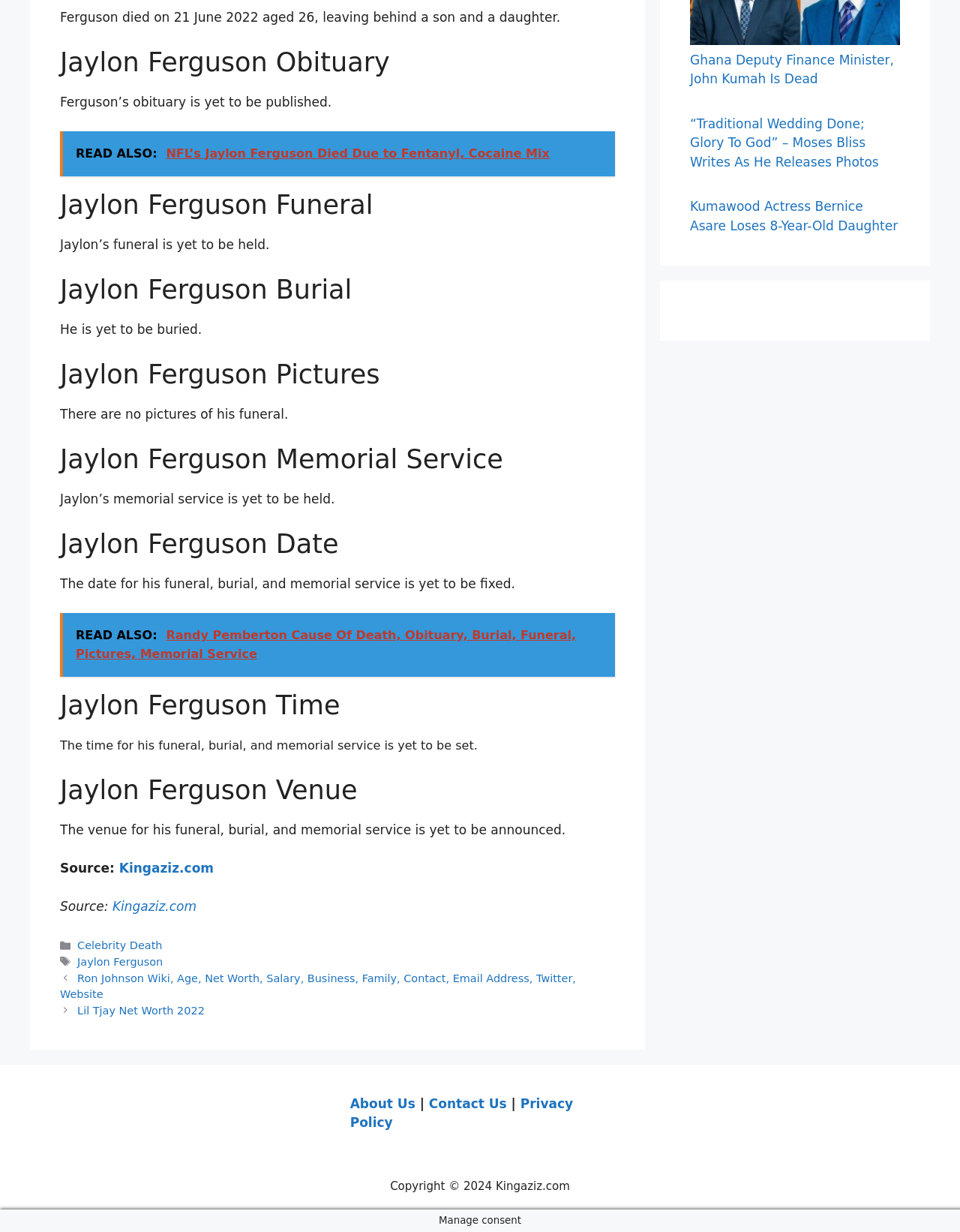Using the description "Lil Tjay Net Worth 2022", locate and provide the bounding box of the UI element.

[0.081, 0.815, 0.213, 0.825]